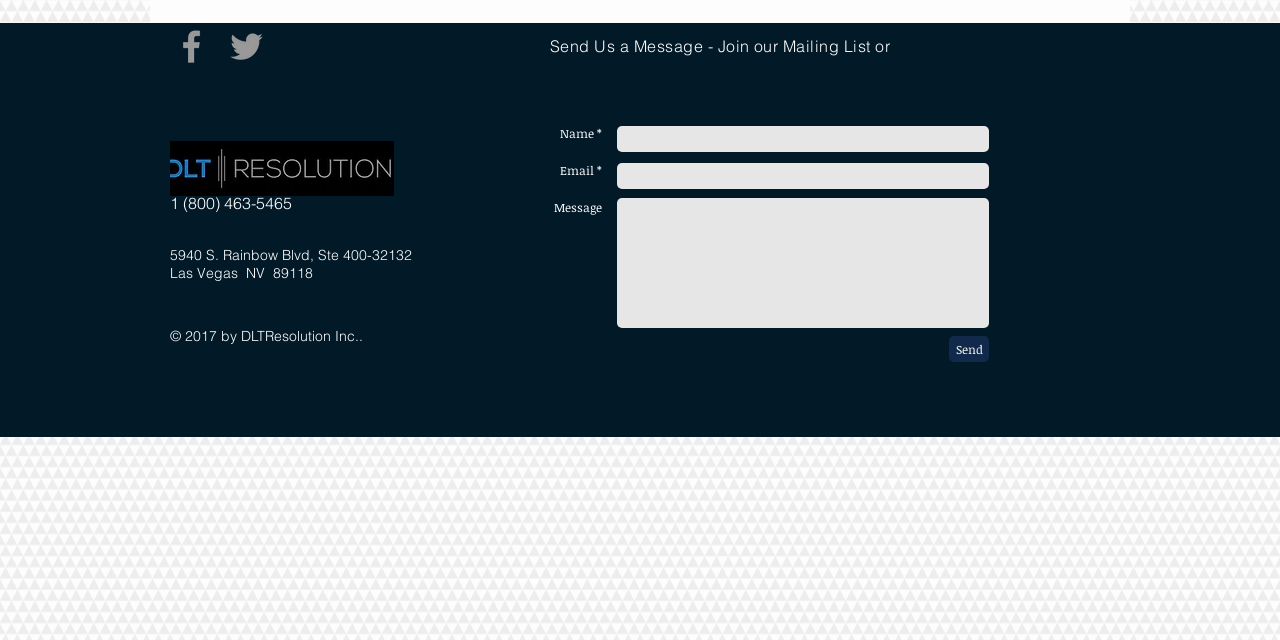Based on the element description, predict the bounding box coordinates (top-left x, top-left y, bottom-right x, bottom-right y) for the UI element in the screenshot: Send

[0.741, 0.525, 0.773, 0.566]